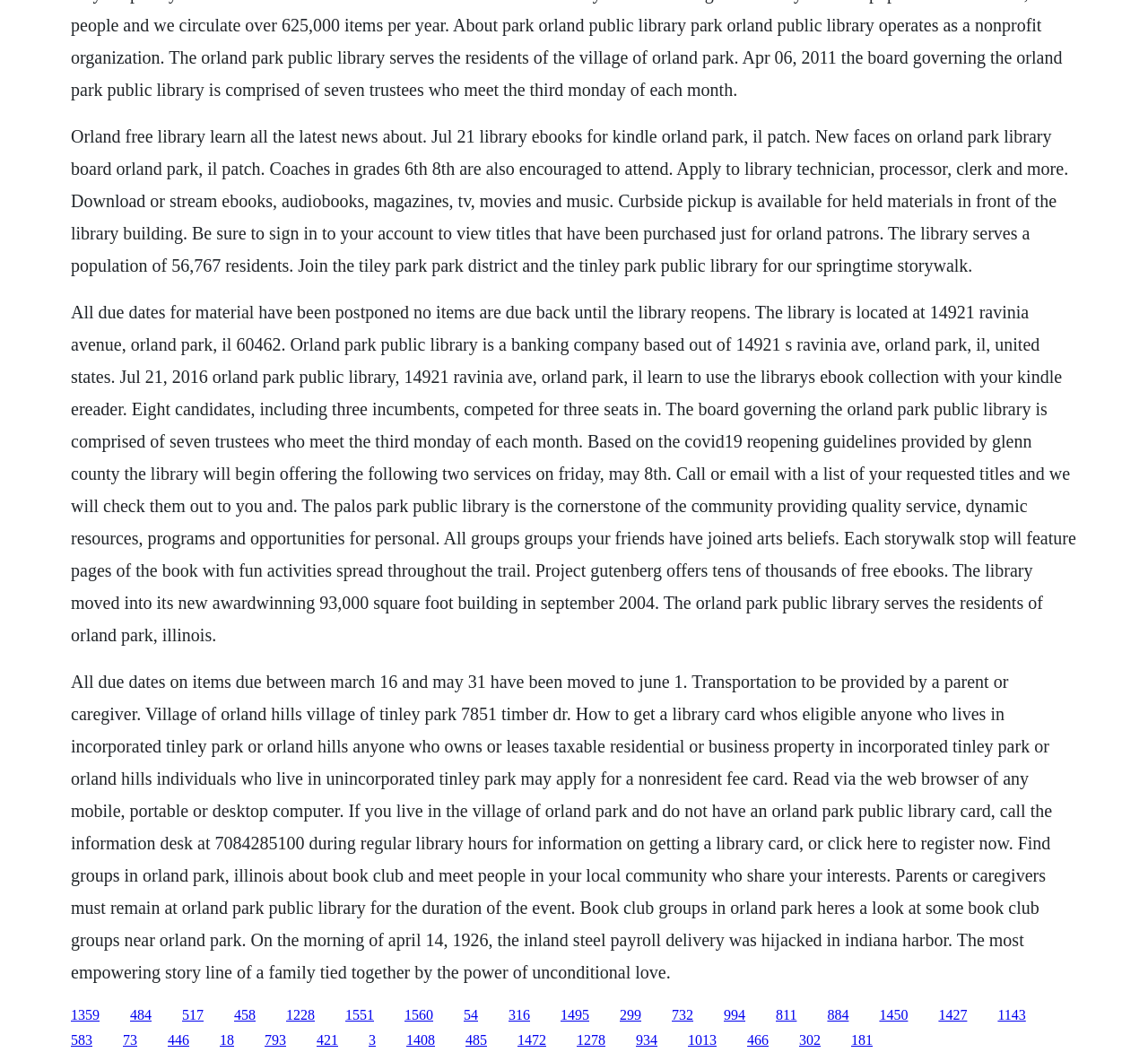Please identify the bounding box coordinates of the region to click in order to complete the given instruction: "Click the link to find groups in Orland Park about book club". The coordinates should be four float numbers between 0 and 1, i.e., [left, top, right, bottom].

[0.159, 0.949, 0.177, 0.963]